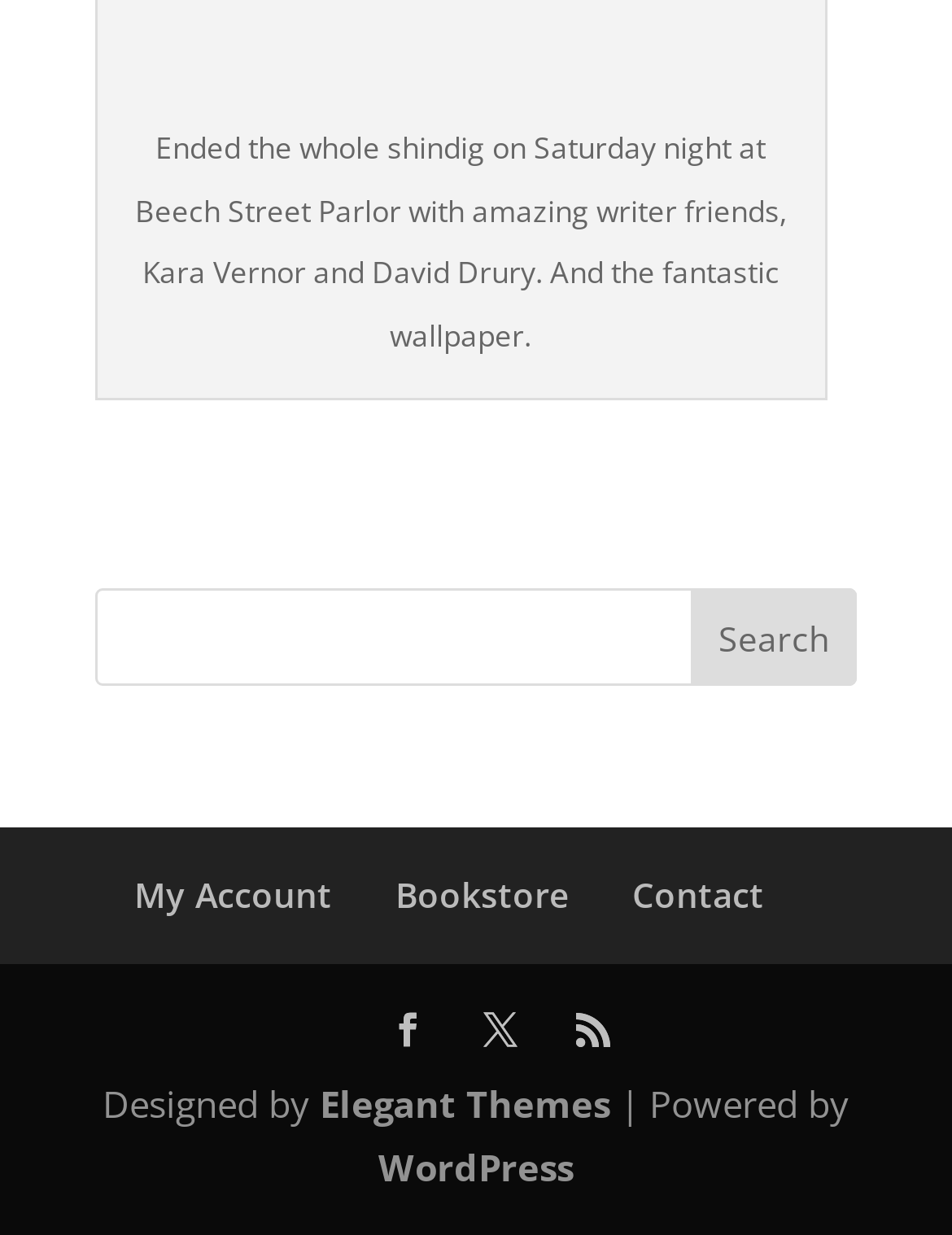Please determine the bounding box coordinates of the element to click in order to execute the following instruction: "contact us". The coordinates should be four float numbers between 0 and 1, specified as [left, top, right, bottom].

[0.664, 0.706, 0.803, 0.744]